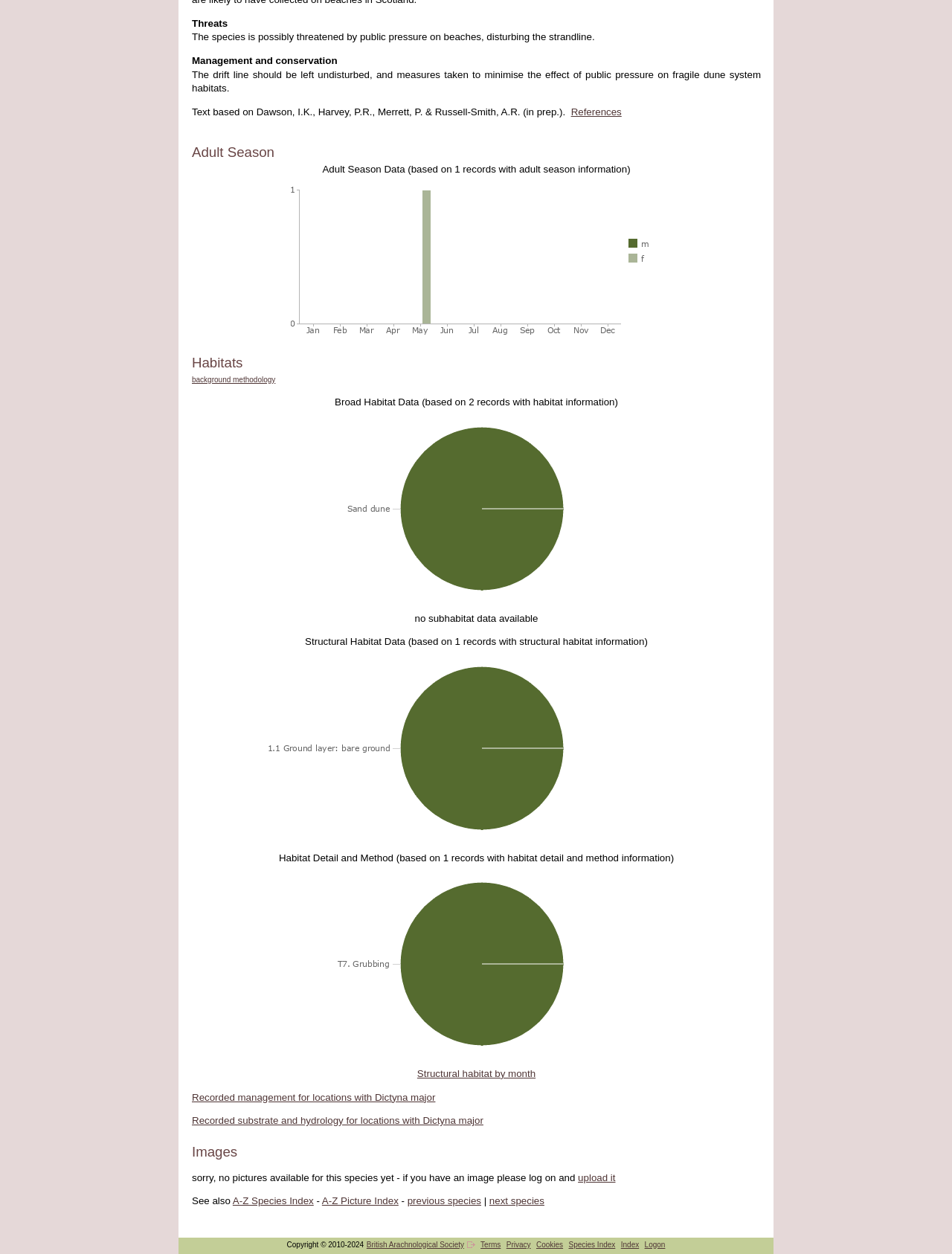Could you locate the bounding box coordinates for the section that should be clicked to accomplish this task: "Upload an image".

[0.607, 0.935, 0.646, 0.943]